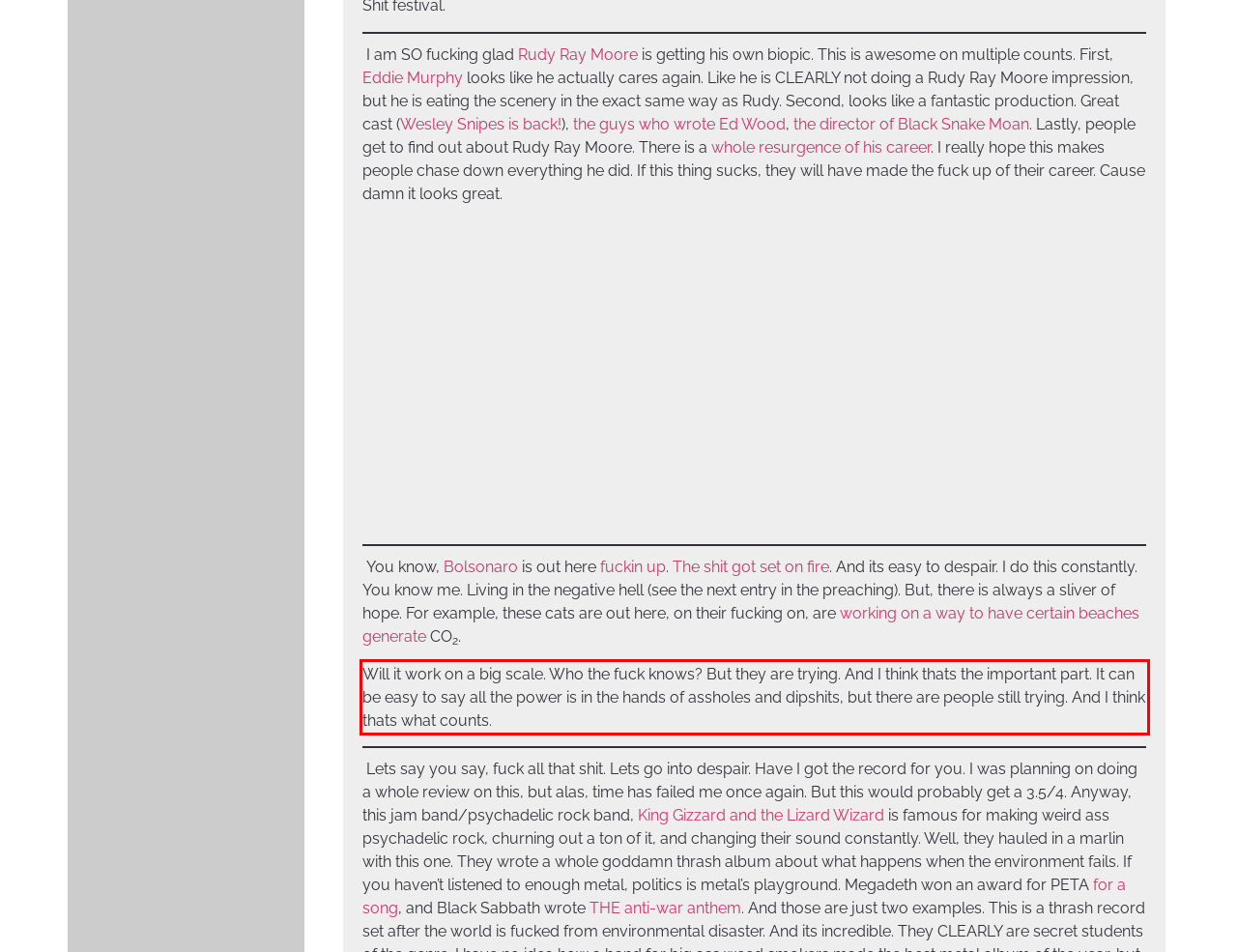From the provided screenshot, extract the text content that is enclosed within the red bounding box.

Will it work on a big scale. Who the fuck knows? But they are trying. And I think thats the important part. It can be easy to say all the power is in the hands of assholes and dipshits, but there are people still trying. And I think thats what counts.